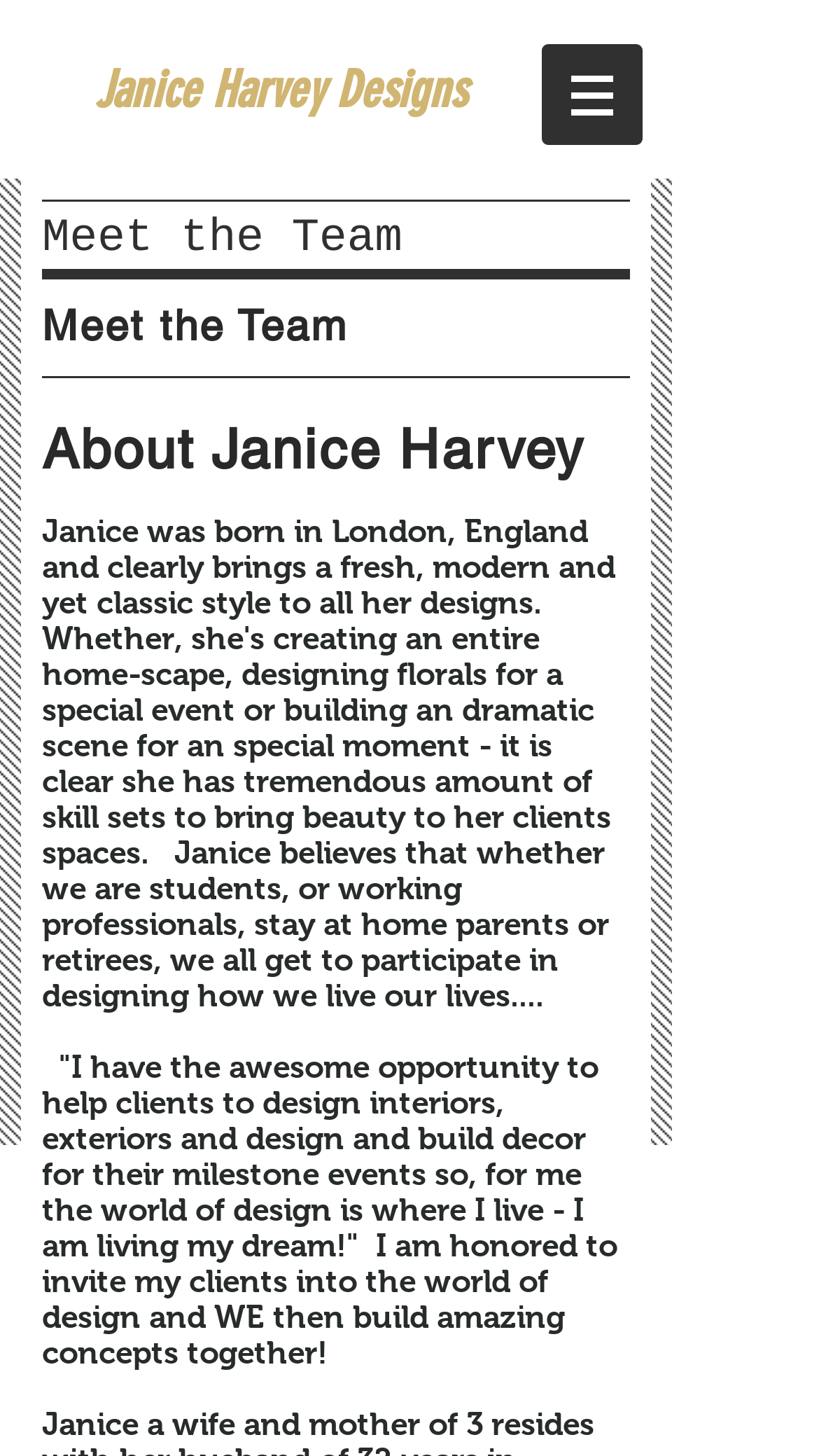Give a succinct answer to this question in a single word or phrase: 
What is the purpose of the button with the image?

To open a menu